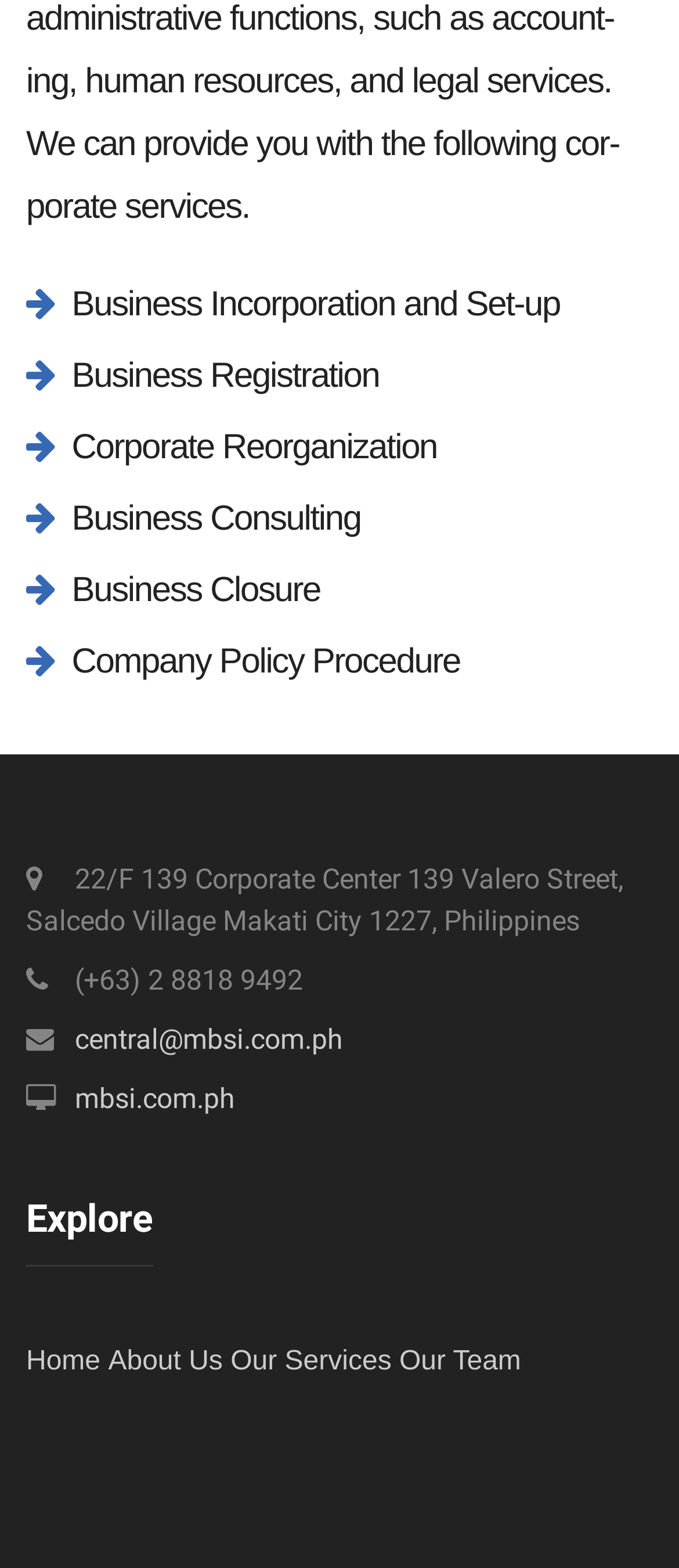How many services are listed on the webpage?
Can you offer a detailed and complete answer to this question?

I counted the number of services listed on the webpage by looking at the StaticText elements with service-related names, such as 'Business Incorporation and Set-up', 'Business Registration', and so on. There are 5 services listed in total.